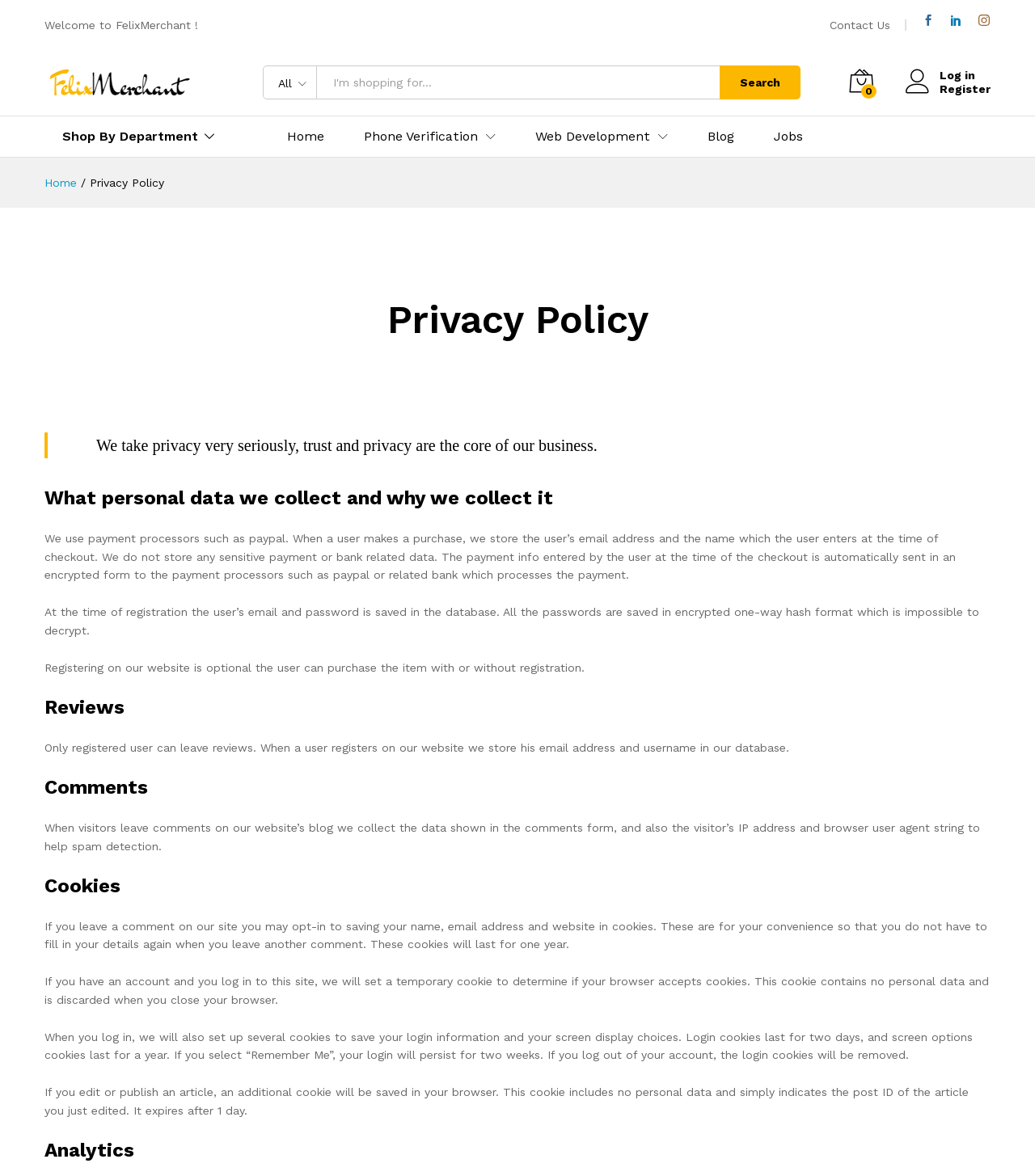Articulate a detailed summary of the webpage's content and design.

The webpage is titled "Privacy Policy - FelixMerchant" and has a prominent heading "Privacy Policy" at the top. Below the heading, there is a blockquote with a brief introduction stating that the company takes privacy very seriously and that trust and privacy are the core of their business.

The page is divided into several sections, each with its own heading. The first section, "What personal data we collect and why we collect it", explains that the company stores users' email addresses and names when they make a purchase, but does not store sensitive payment or bank-related data. The payment information is sent in an encrypted form to payment processors like PayPal.

The next section discusses registration, stating that users' email and password are saved in the database, with passwords being stored in an encrypted one-way hash format. Registering on the website is optional, and users can purchase items with or without registration.

The following sections cover reviews, comments, cookies, and analytics. The reviews section explains that only registered users can leave reviews, and that the company stores their email address and username in their database. The comments section states that when visitors leave comments on the website's blog, the company collects the data shown in the comments form, as well as the visitor's IP address and browser user agent string to help with spam detection.

The cookies section explains that the company uses cookies to save users' name, email address, and website information if they opt-in, and that these cookies last for one year. The company also sets temporary cookies to determine if a user's browser accepts cookies, and sets login cookies to save login information and screen display choices.

The analytics section is the final section on the page, but its content is not specified.

At the top of the page, there is a navigation menu with links to "Contact Us", "Instagram", and "FelixMerchant", as well as a search bar and a button to log in or register. There are also several social media links and a phone verification button on the top right side of the page.